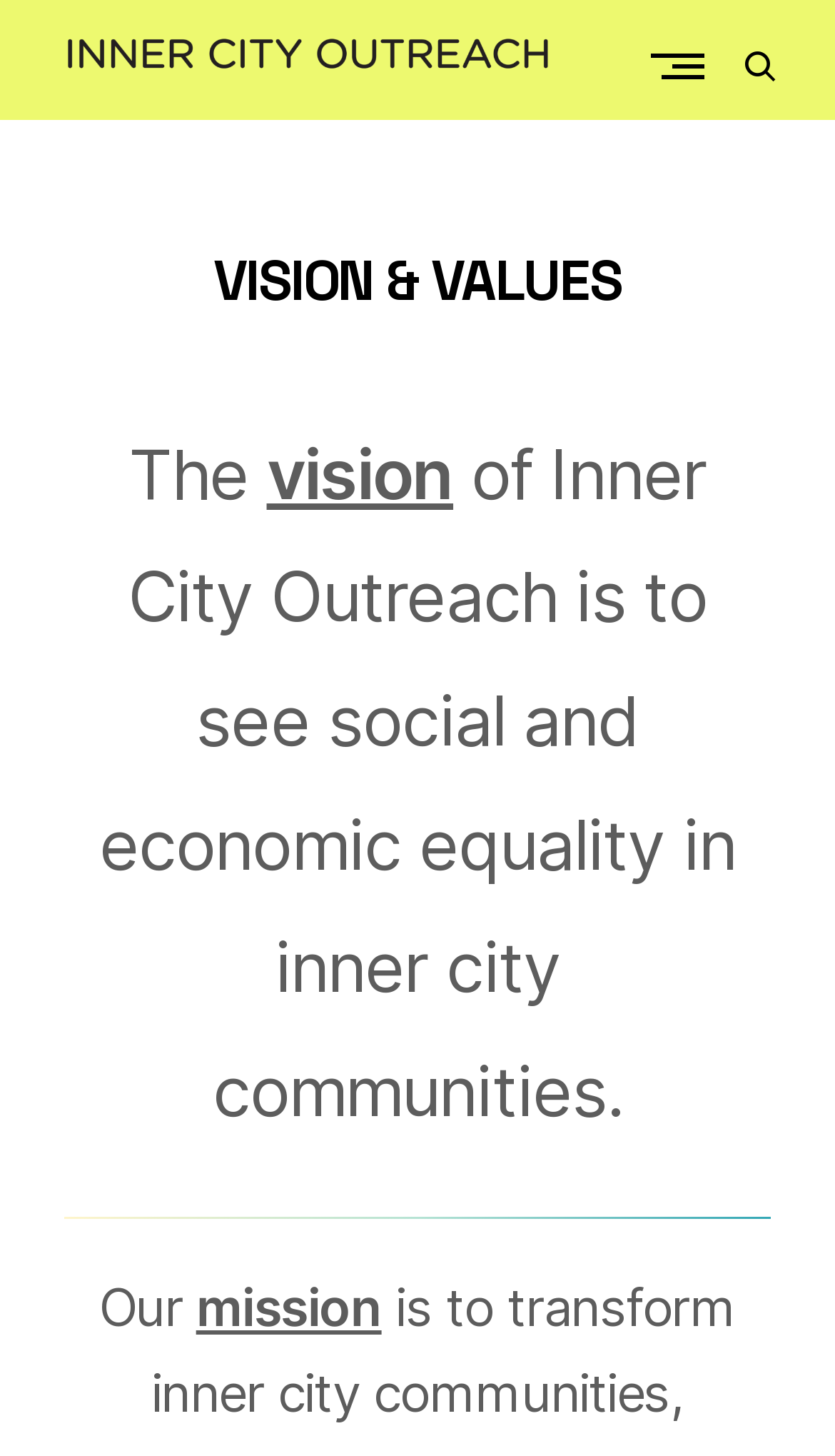Identify the coordinates of the bounding box for the element described below: "MenuPrimary Menu". Return the coordinates as four float numbers between 0 and 1: [left, top, right, bottom].

[0.785, 0.022, 0.862, 0.068]